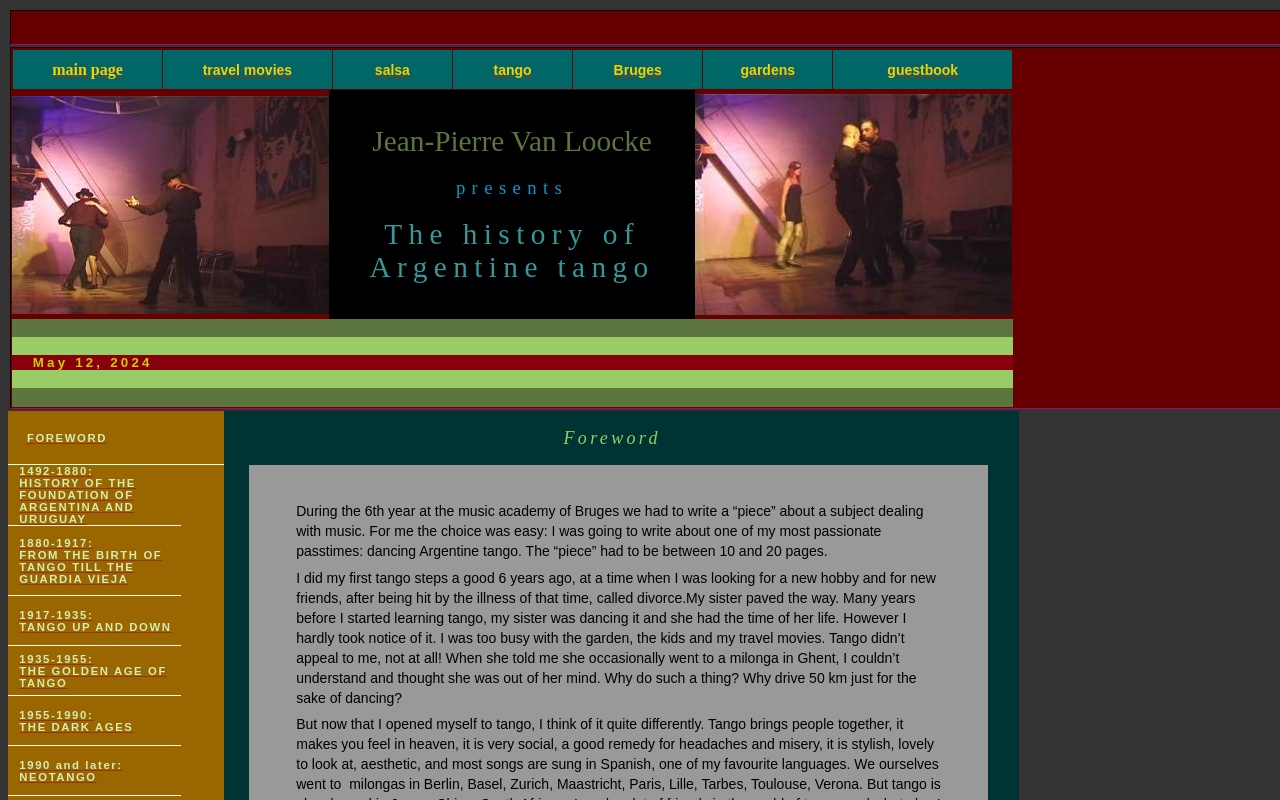Determine the bounding box coordinates for the area you should click to complete the following instruction: "go to guestbook".

[0.693, 0.077, 0.749, 0.097]